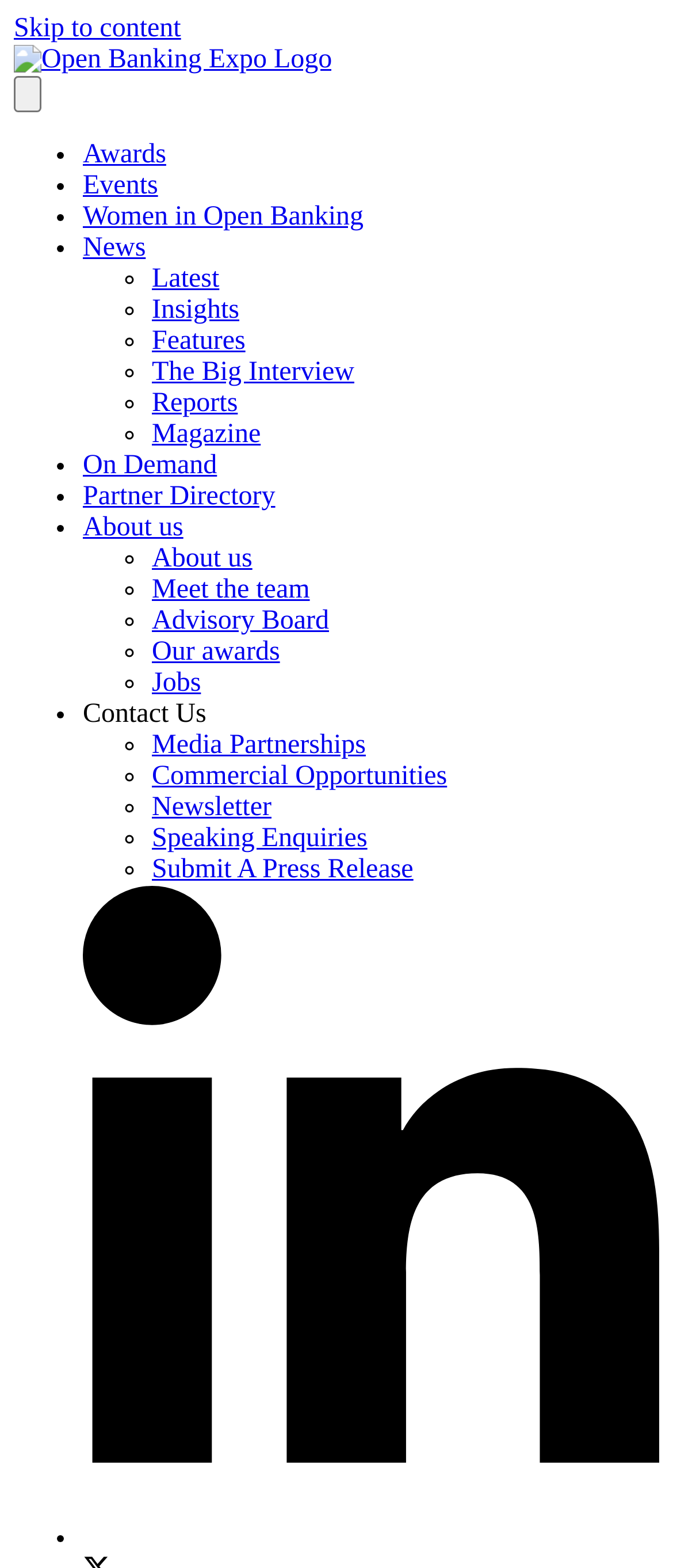Give a one-word or one-phrase response to the question:
What is the logo of Open Banking Expo?

Open Banking Expo Logo